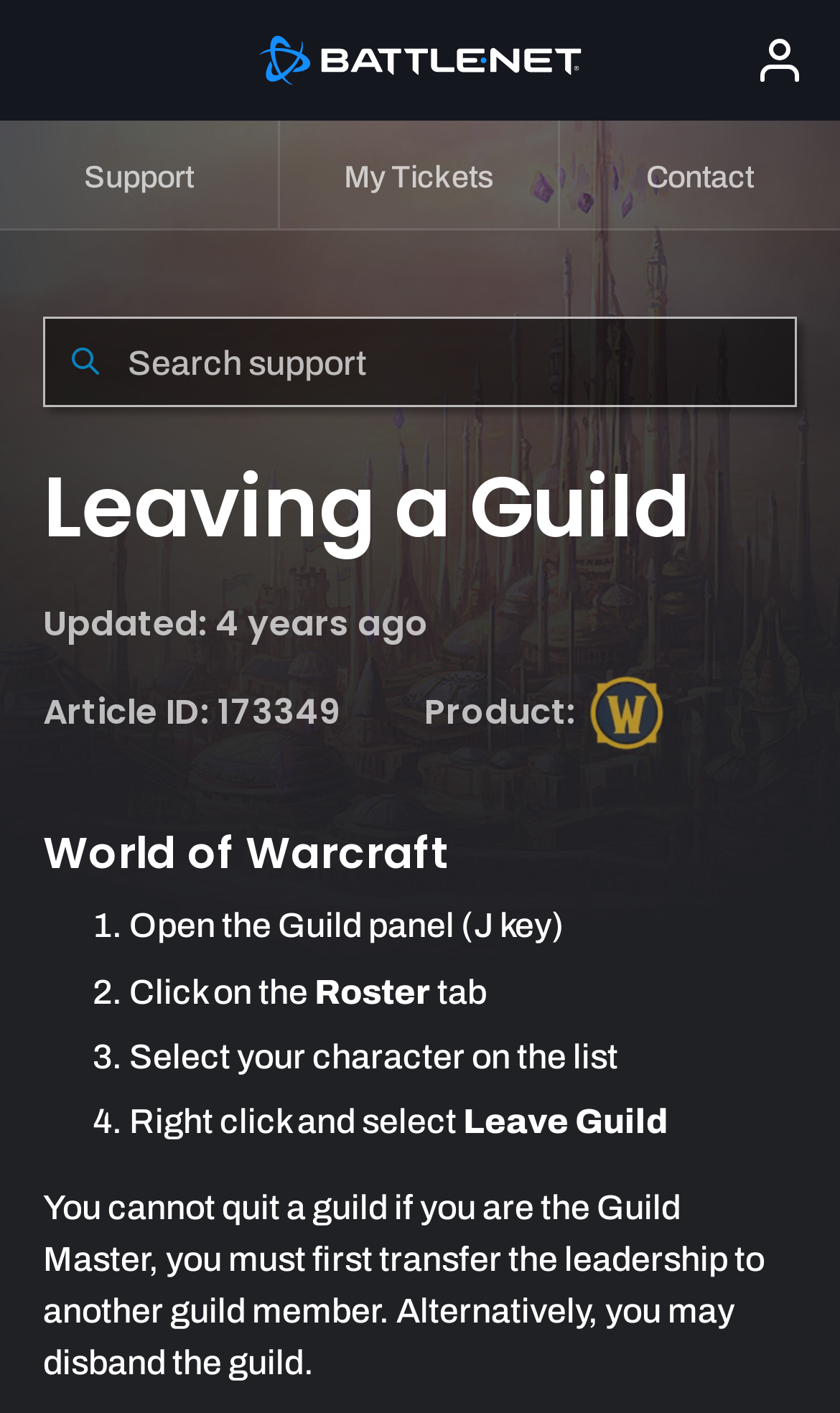What is the first step to leave a guild?
Please respond to the question with a detailed and thorough explanation.

The article provides a step-by-step guide to leaving a guild, and the first step is to 'Open the Guild panel (J key)', as indicated by the ListMarker '1.' and the corresponding StaticText.